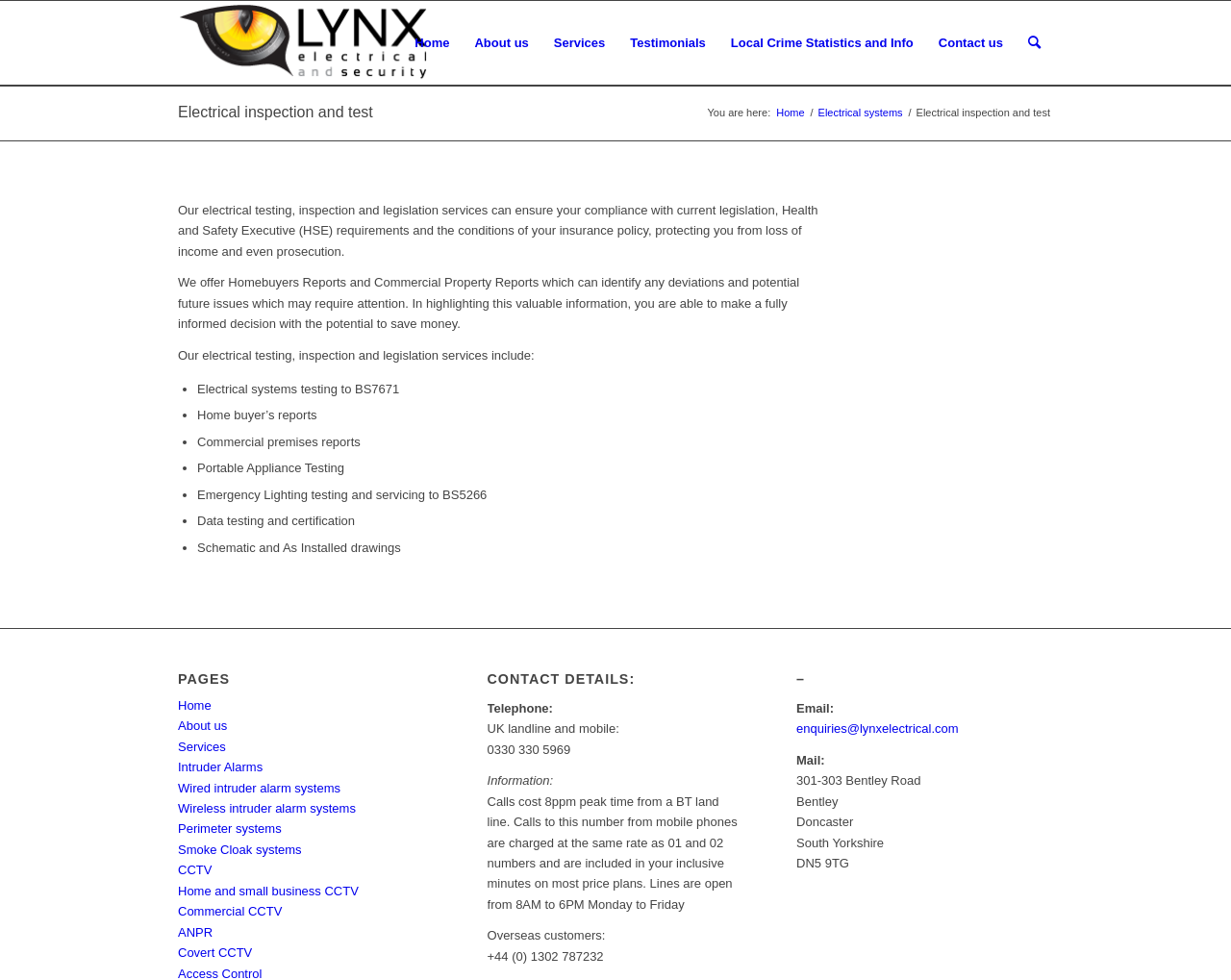What services does the company offer?
Provide an in-depth answer to the question, covering all aspects.

The services offered by the company are listed in the main content section of the webpage, which includes electrical systems testing, home buyer's reports, commercial premises reports, and more.